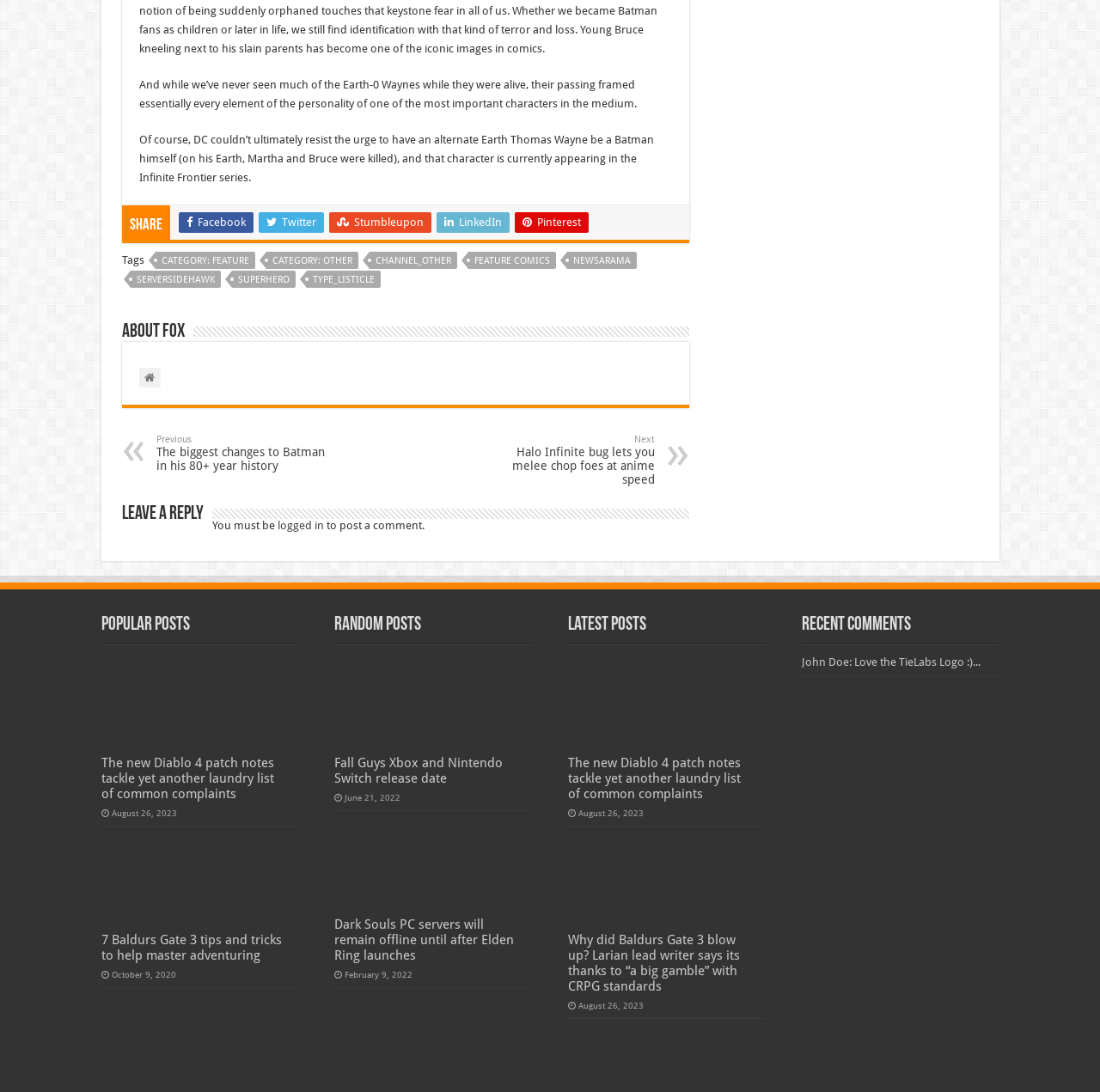Identify the bounding box coordinates of the section to be clicked to complete the task described by the following instruction: "Share on Facebook". The coordinates should be four float numbers between 0 and 1, formatted as [left, top, right, bottom].

[0.162, 0.195, 0.23, 0.213]